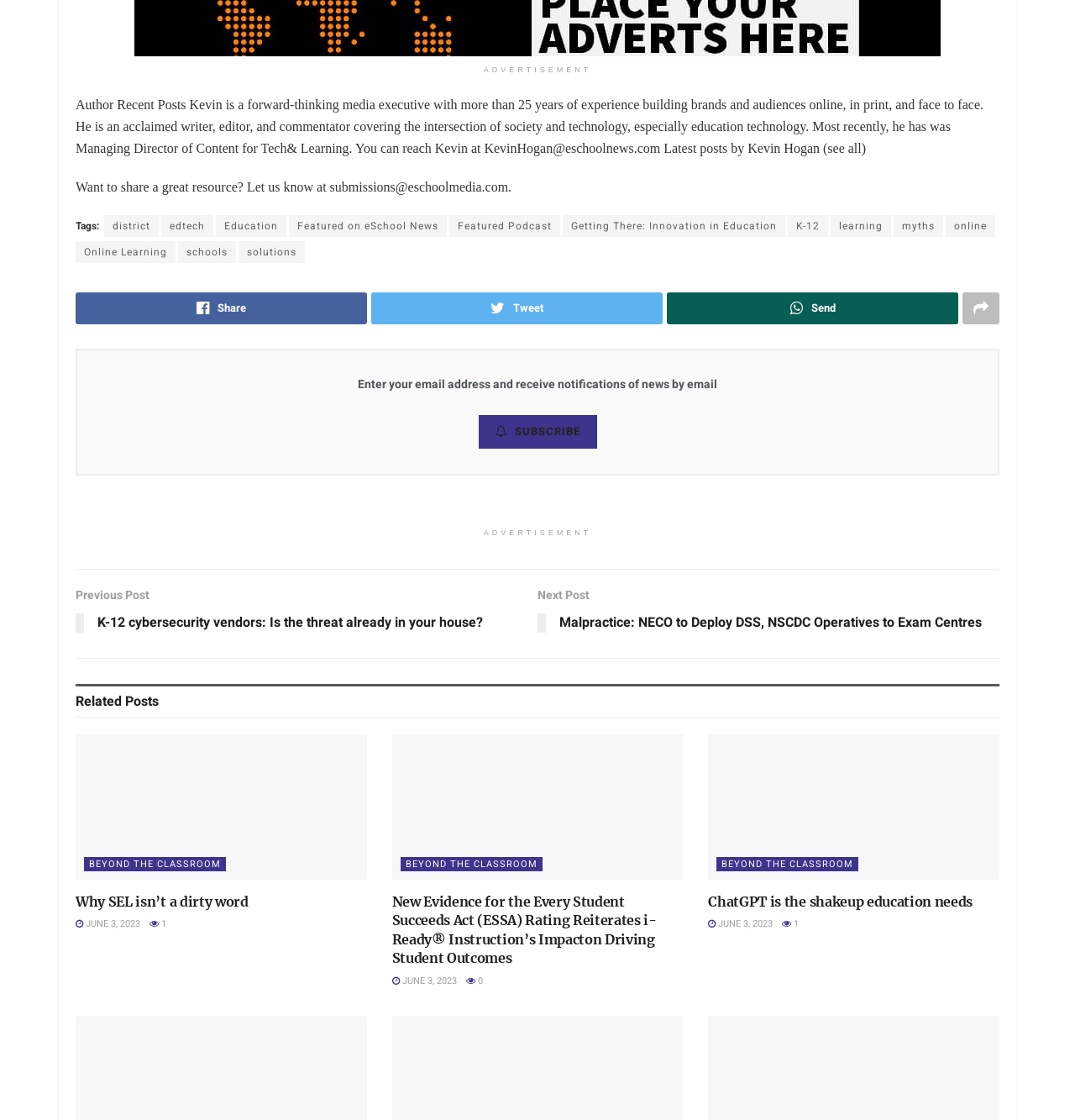Who is the author of the latest article?
Give a one-word or short-phrase answer derived from the screenshot.

Kevin Hogan